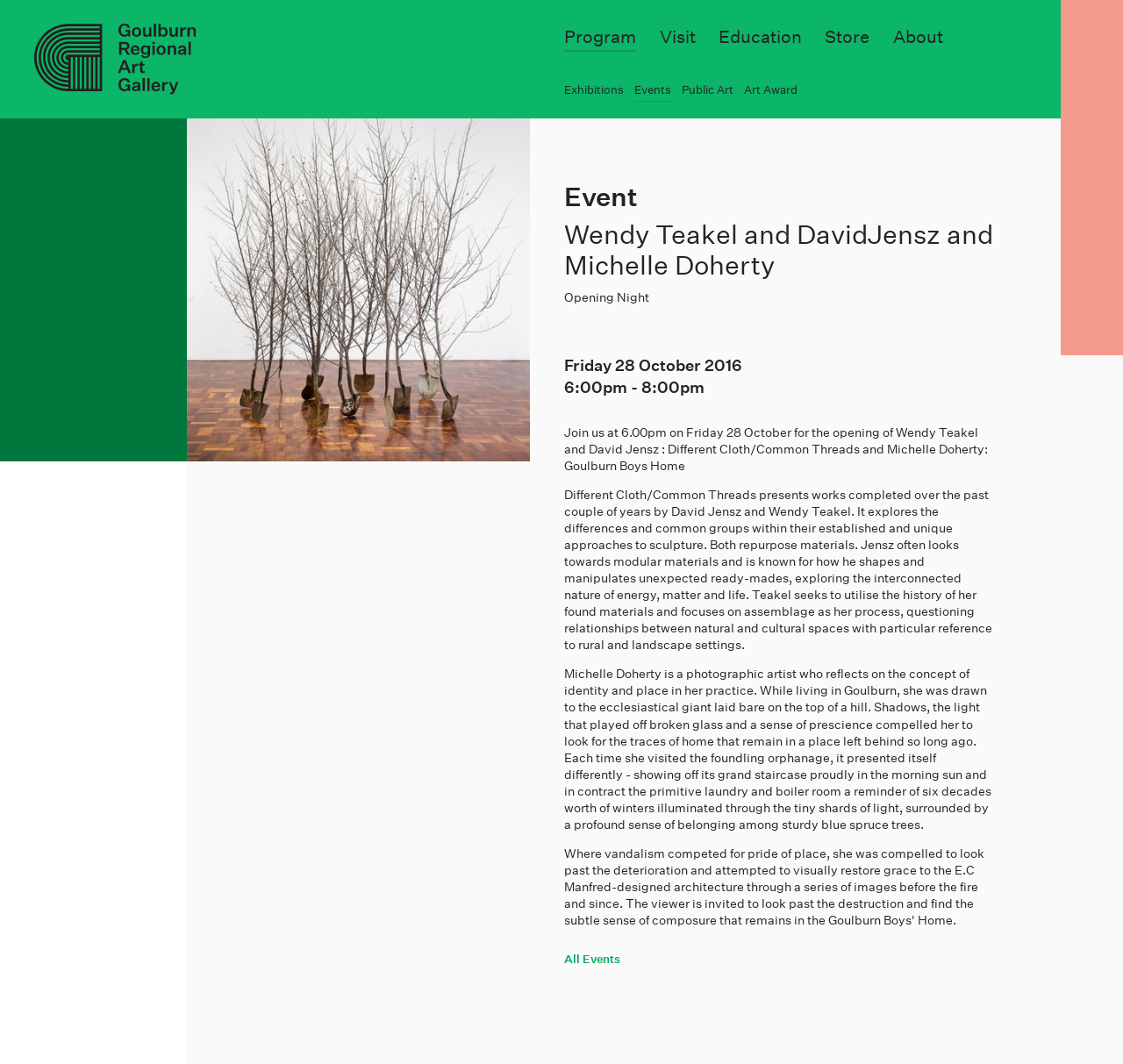Indicate the bounding box coordinates of the clickable region to achieve the following instruction: "See all events."

[0.502, 0.894, 0.552, 0.908]